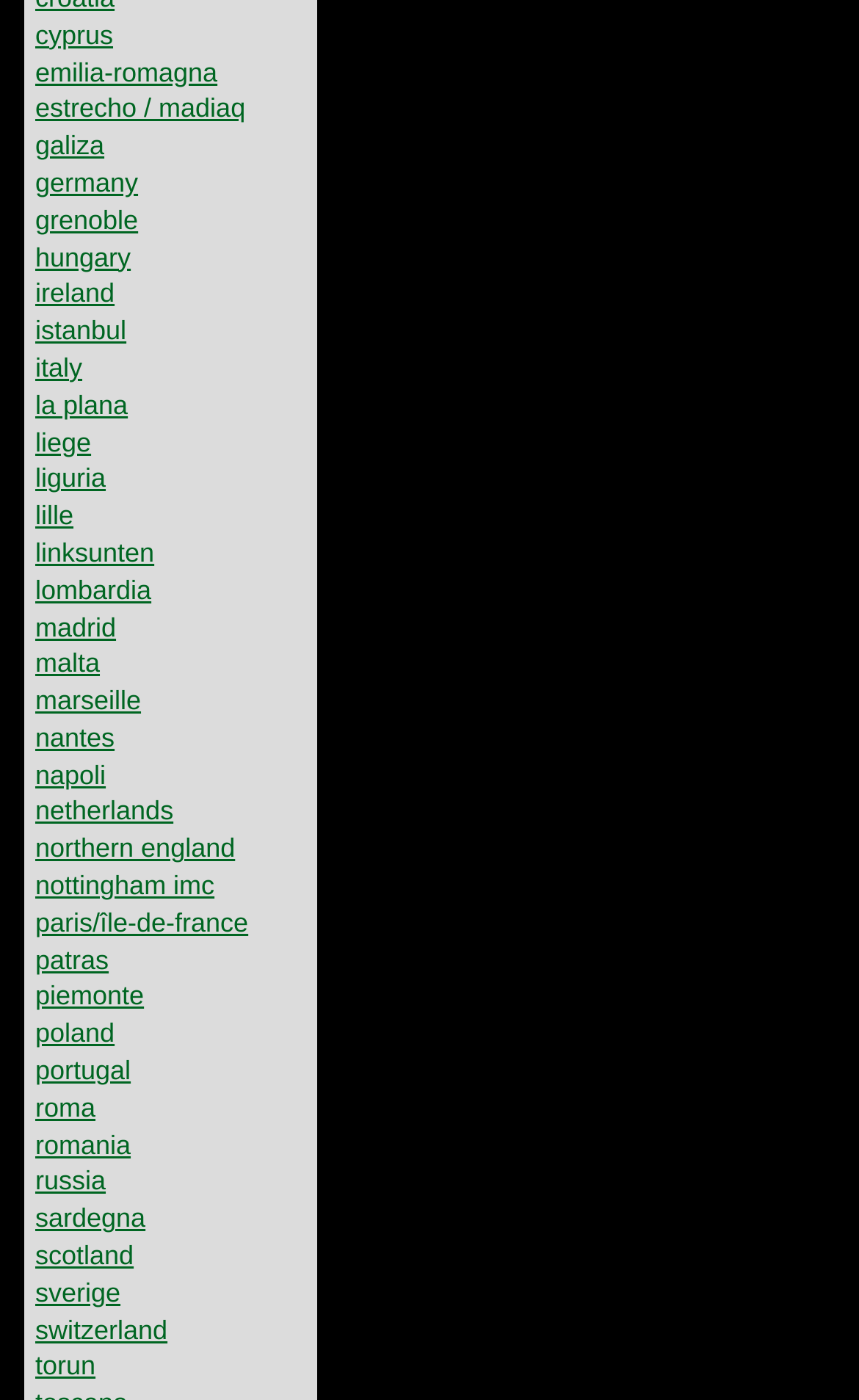Predict the bounding box coordinates of the area that should be clicked to accomplish the following instruction: "discover madrid". The bounding box coordinates should consist of four float numbers between 0 and 1, i.e., [left, top, right, bottom].

[0.041, 0.437, 0.135, 0.459]